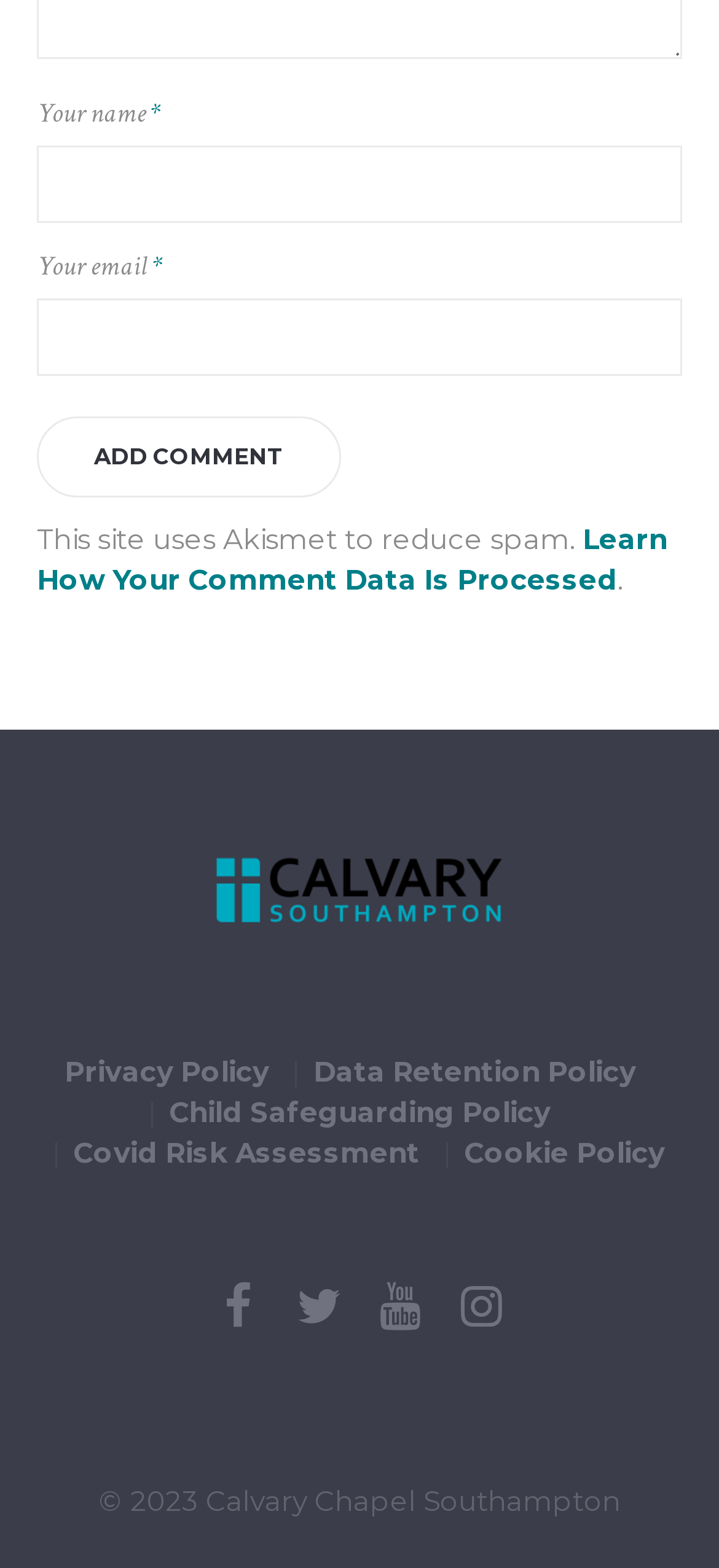Please locate the bounding box coordinates of the element that should be clicked to complete the given instruction: "Enter your name".

[0.051, 0.093, 0.949, 0.142]